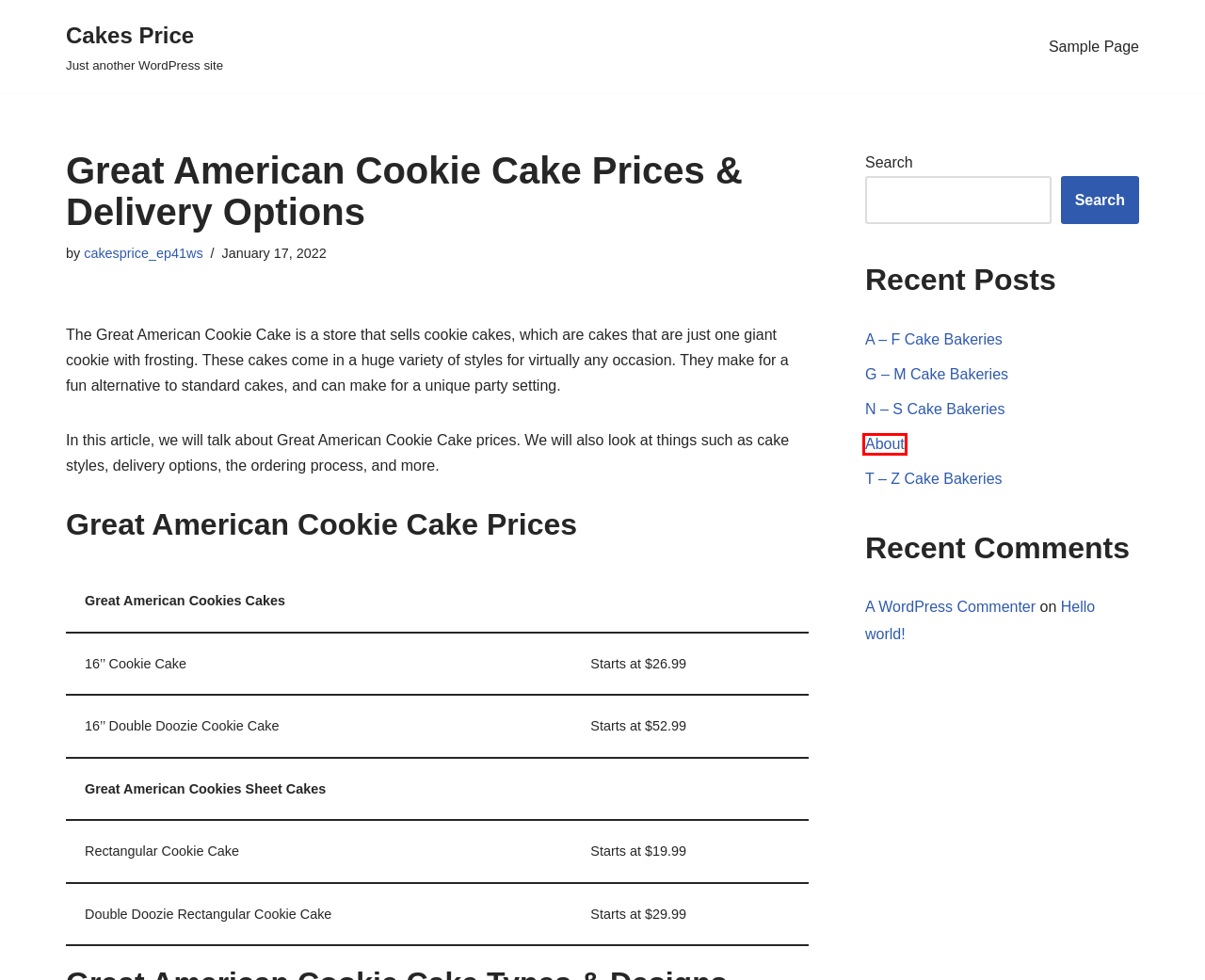With the provided webpage screenshot containing a red bounding box around a UI element, determine which description best matches the new webpage that appears after clicking the selected element. The choices are:
A. N – S Cake Bakeries – Cakes Price
B. Blog Tool, Publishing Platform, and CMS – WordPress.org
C. Sample Page – Cakes Price
D. A – F Cake Bakeries – Cakes Price
E. About – Cakes Price
F. G – M Cake Bakeries – Cakes Price
G. T – Z Cake Bakeries – Cakes Price
H. cakesprice_ep41ws – Cakes Price

E